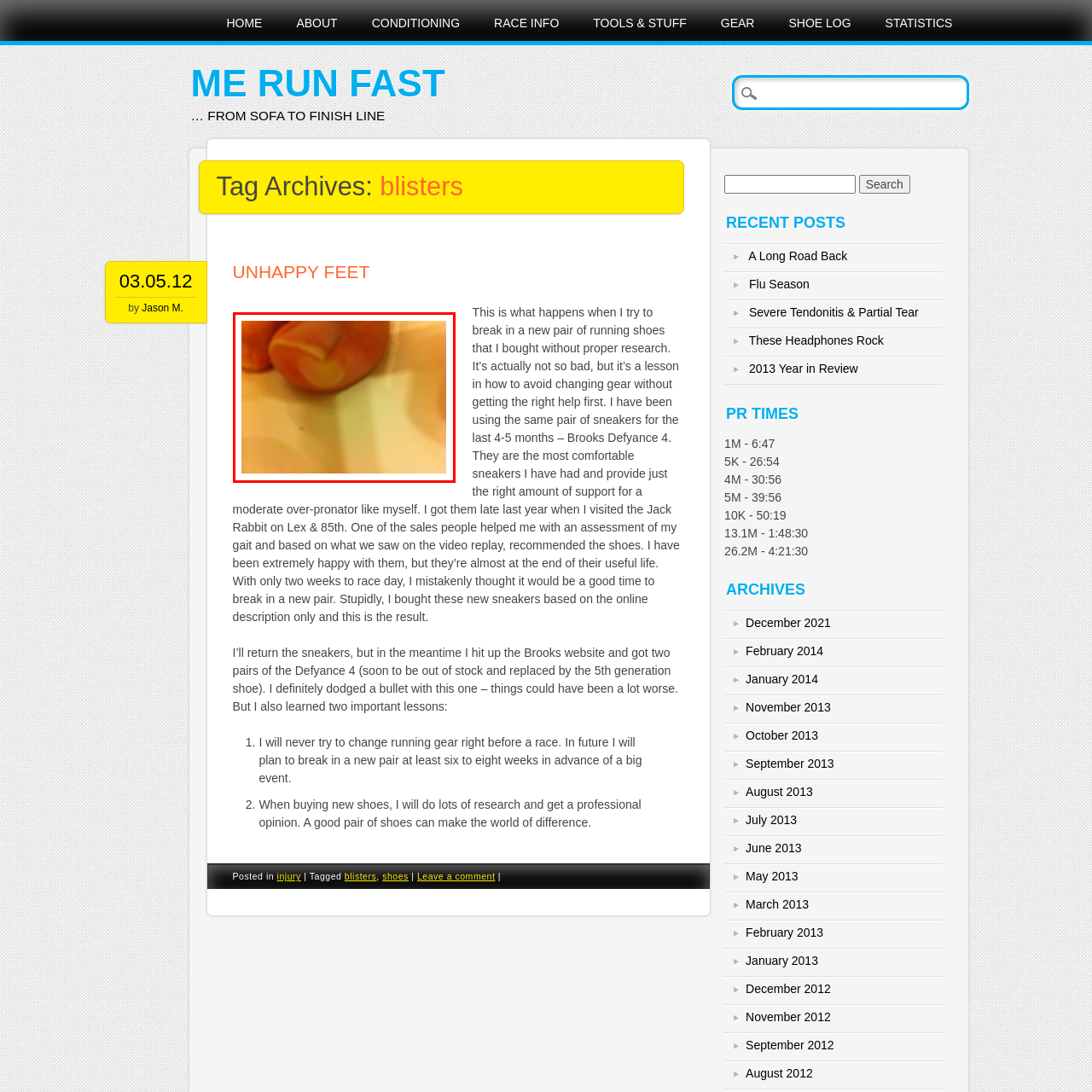Provide a comprehensive description of the image contained within the red rectangle.

The image captures a close-up view of a foot, specifically focusing on the toe area, which exhibits signs of discomfort commonly associated with running injuries. The toe appears somewhat swollen and discolored, likely indicating issues such as blisters or nail trauma. This visual representation is connected to the blog post titled "UNHAPPY FEET," highlighting the challenges faced by runners when breaking in new footwear without proper research, leading to painful consequences. The post emphasizes the importance of selecting appropriate gear, particularly shoes, and shares personal insights on the necessity of professional guidance in making shoe choices to avoid injuries.